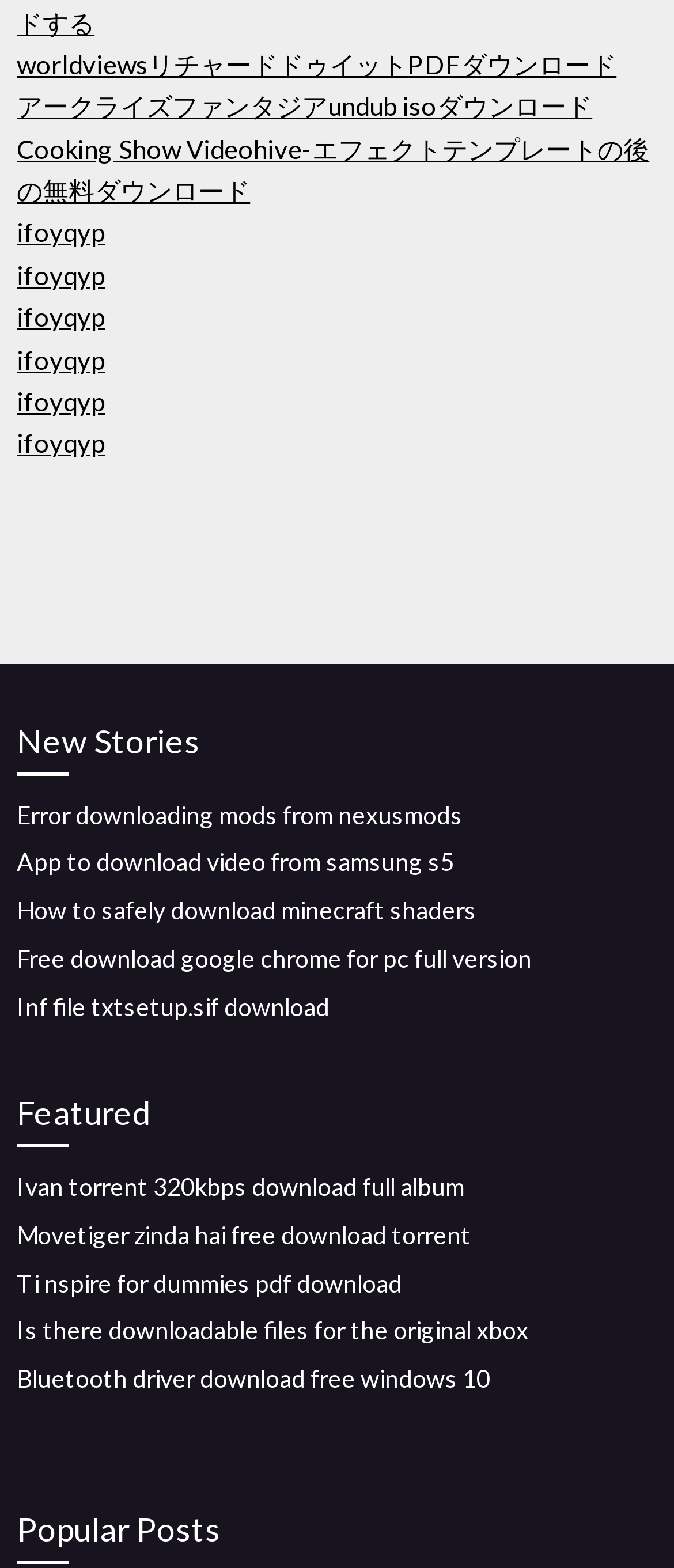Please specify the coordinates of the bounding box for the element that should be clicked to carry out this instruction: "Explore Featured". The coordinates must be four float numbers between 0 and 1, formatted as [left, top, right, bottom].

[0.025, 0.694, 0.975, 0.732]